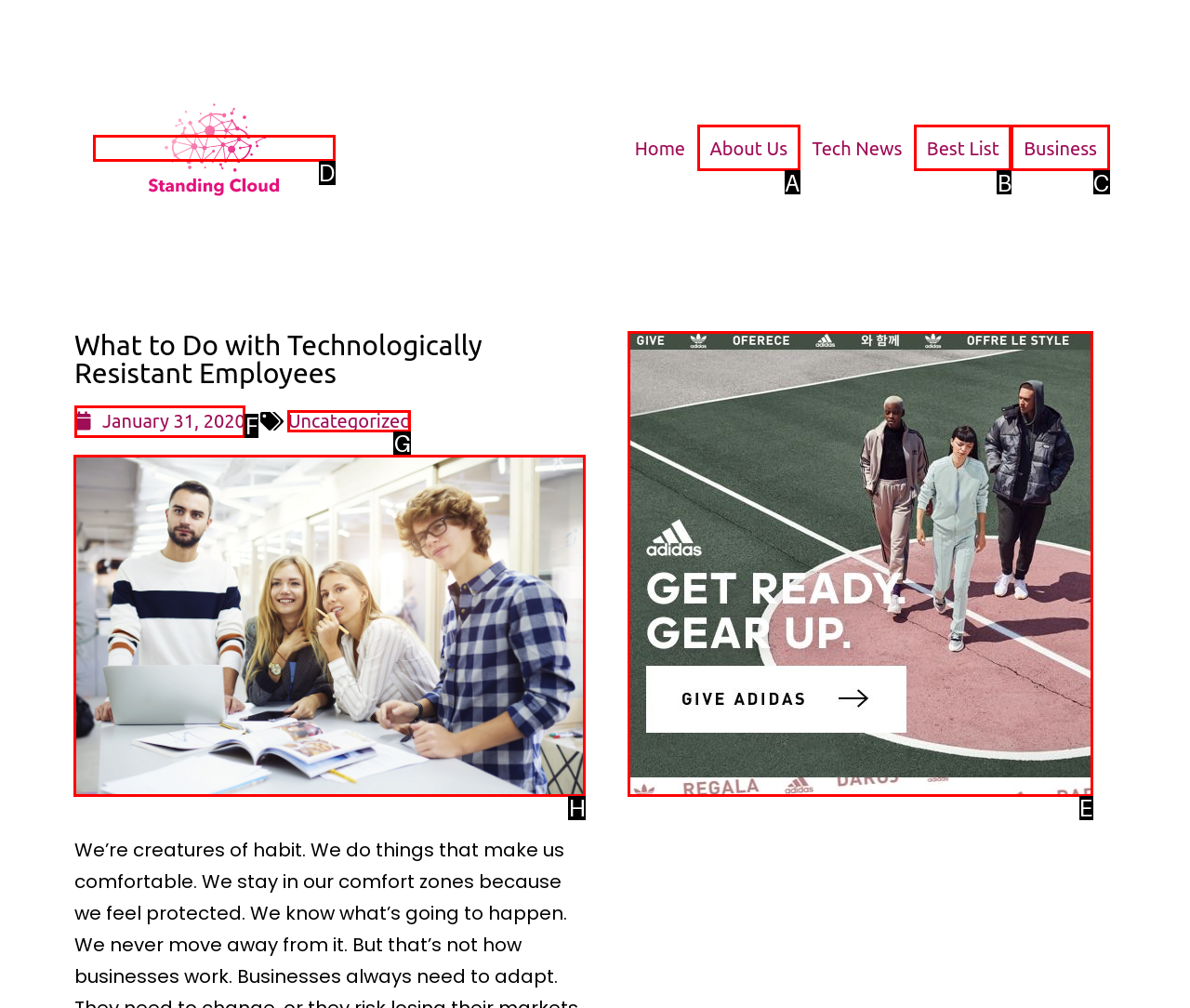Determine the letter of the element to click to accomplish this task: View the business meeting image. Respond with the letter.

H